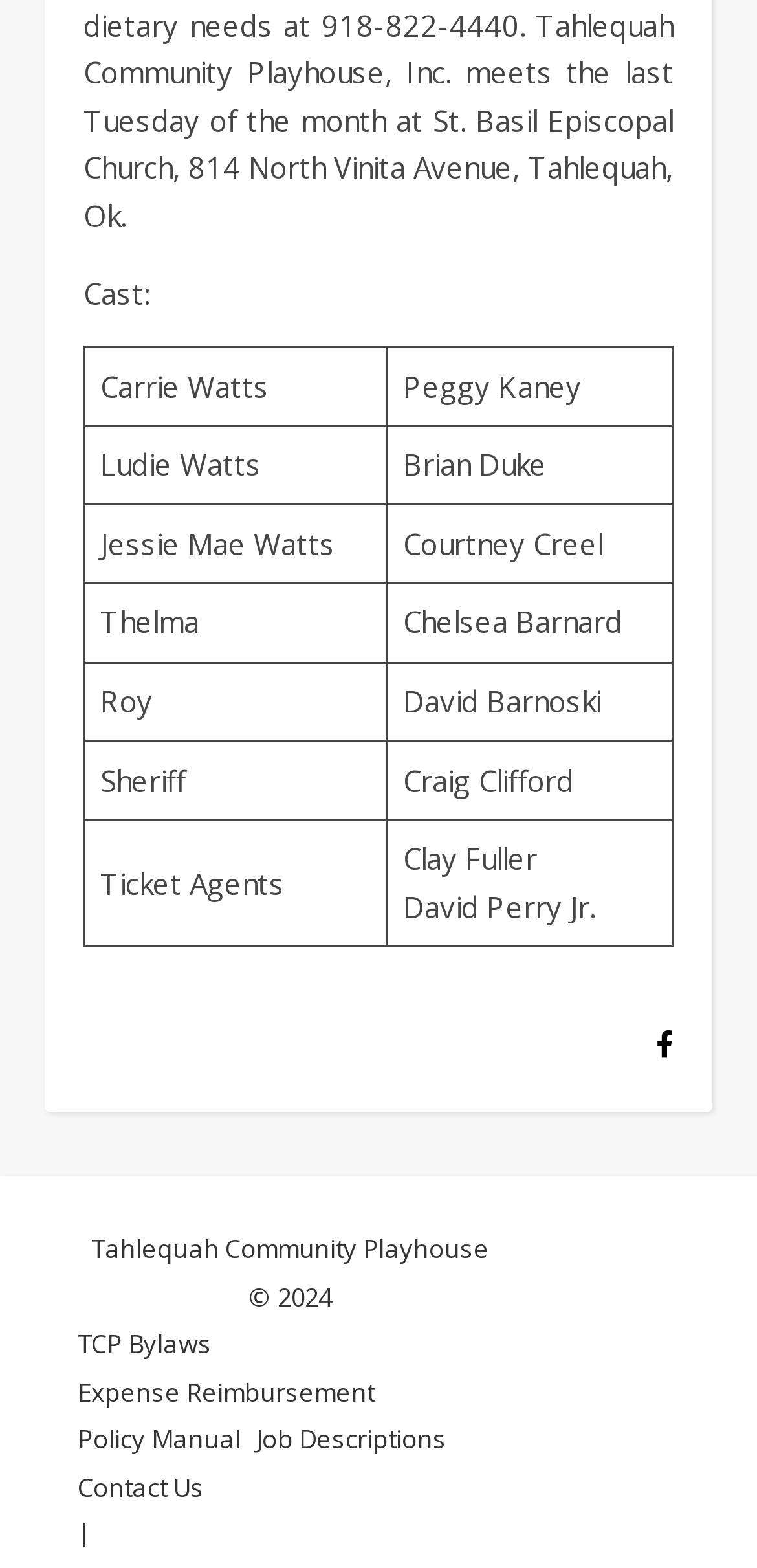Show the bounding box coordinates for the HTML element as described: "Contact Us".

[0.103, 0.937, 0.269, 0.959]